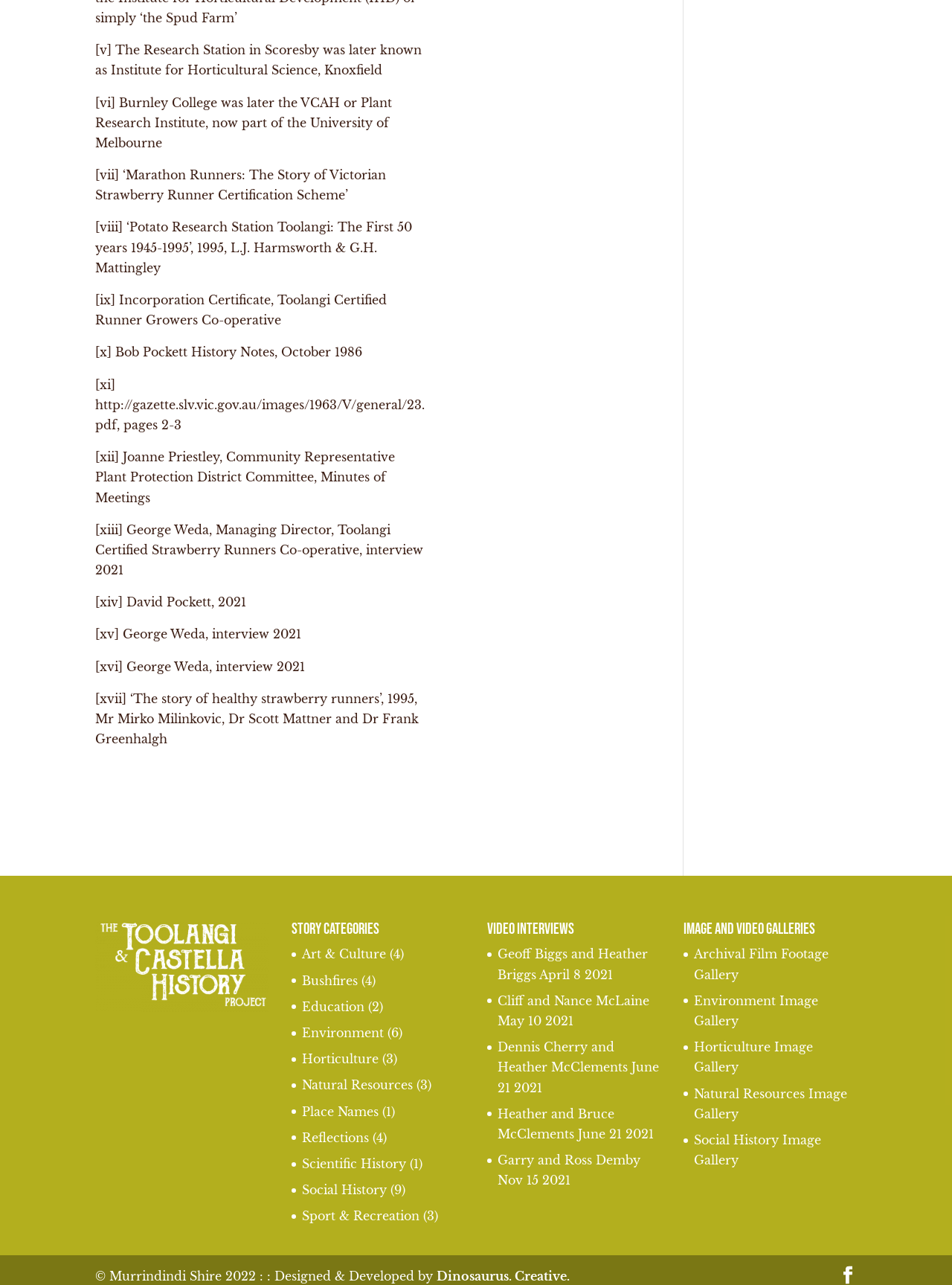Please find the bounding box coordinates of the element that must be clicked to perform the given instruction: "Open the 'Geoff Biggs and Heather Briggs April 8 2021' video interview". The coordinates should be four float numbers from 0 to 1, i.e., [left, top, right, bottom].

[0.523, 0.737, 0.681, 0.764]